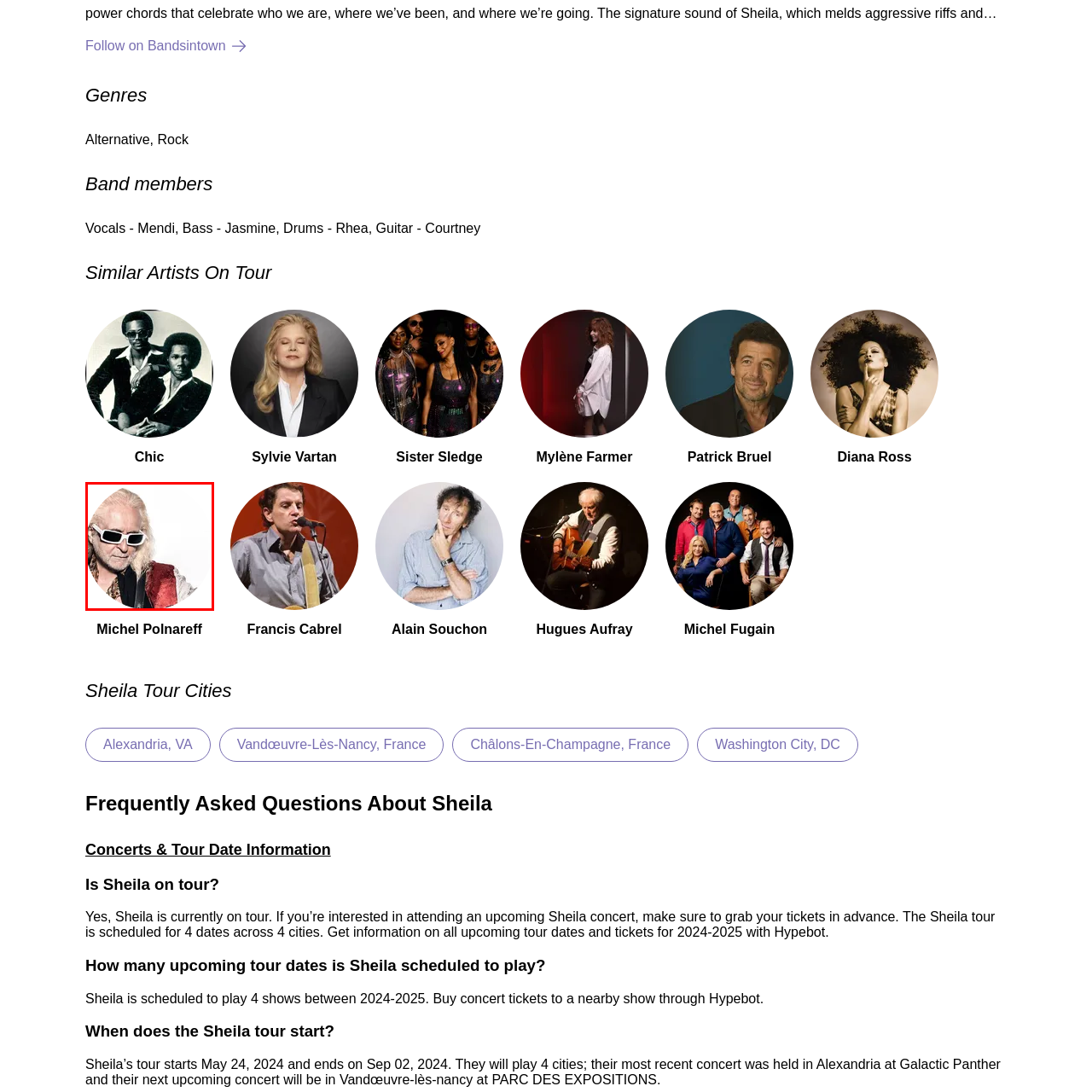What type of music is Michel Polnareff associated with?
Inspect the image area outlined by the red bounding box and deliver a detailed response to the question, based on the elements you observe.

According to the caption, Michel Polnareff is a well-known French singer-songwriter who has made significant contributions to the pop and rock music scenes, indicating that he is associated with these genres.